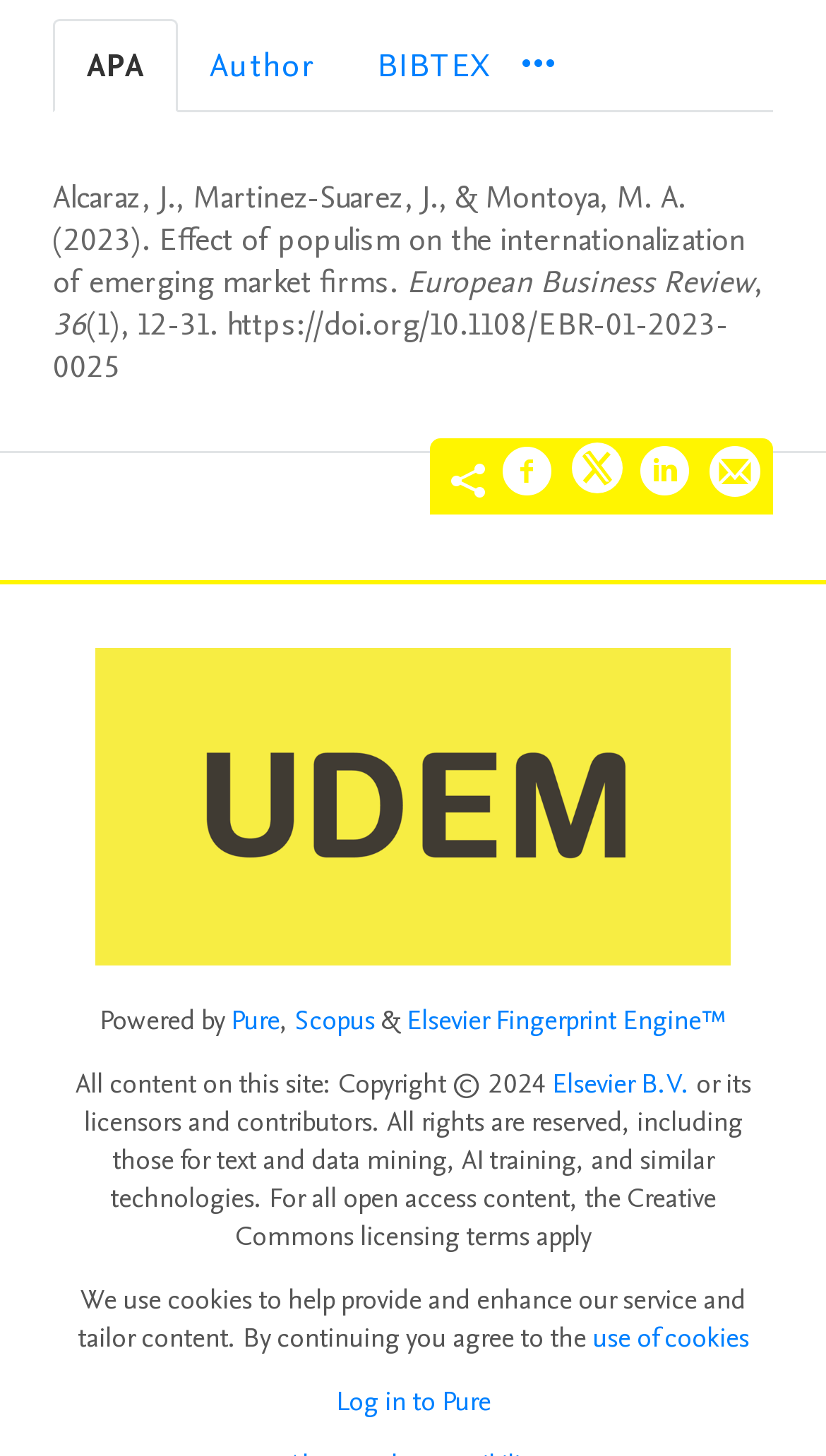Please give a short response to the question using one word or a phrase:
What is the DOI of the article?

https://doi.org/10.1108/EBR-01-2023-0025